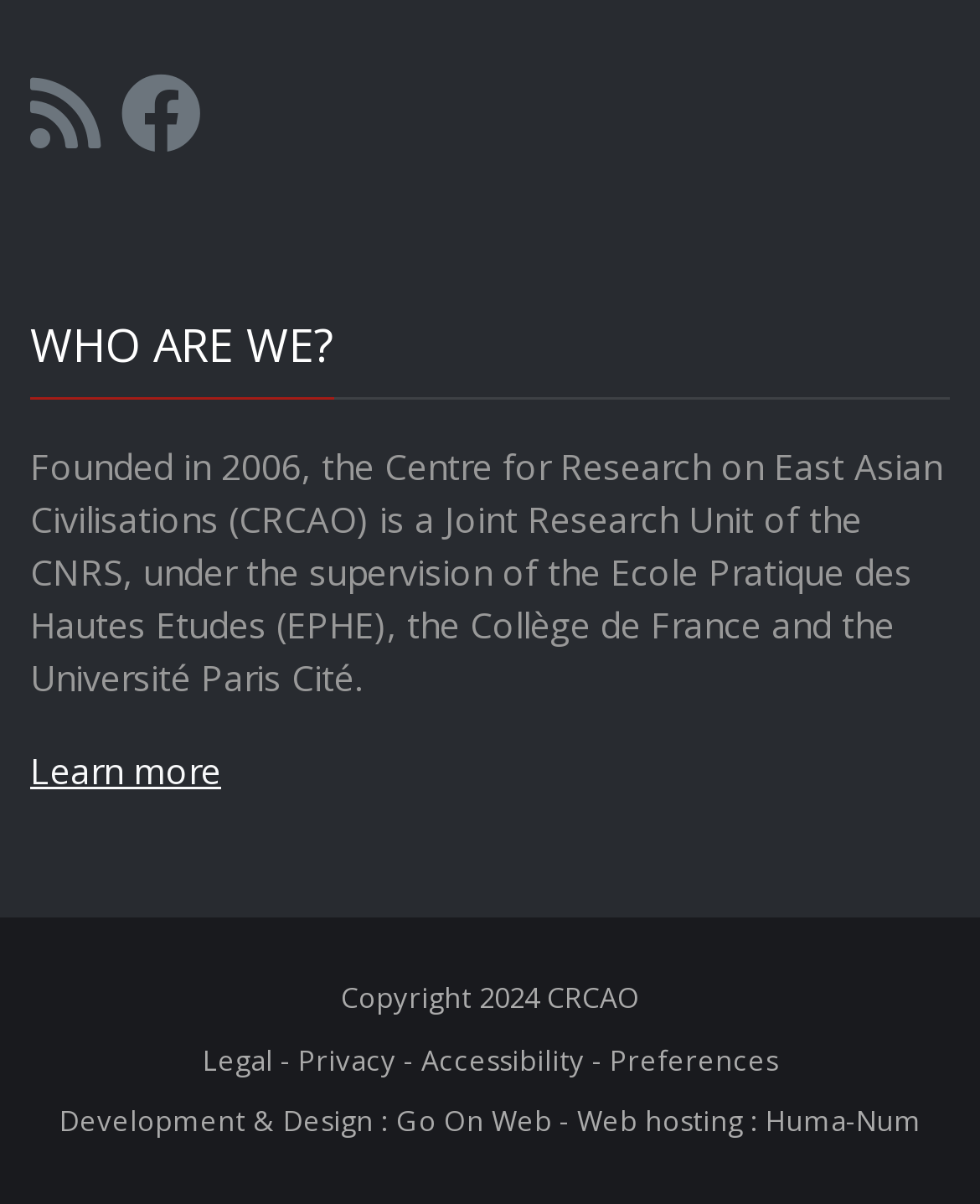Please provide the bounding box coordinates for the element that needs to be clicked to perform the instruction: "View the Preferences page". The coordinates must consist of four float numbers between 0 and 1, formatted as [left, top, right, bottom].

[0.622, 0.864, 0.794, 0.895]